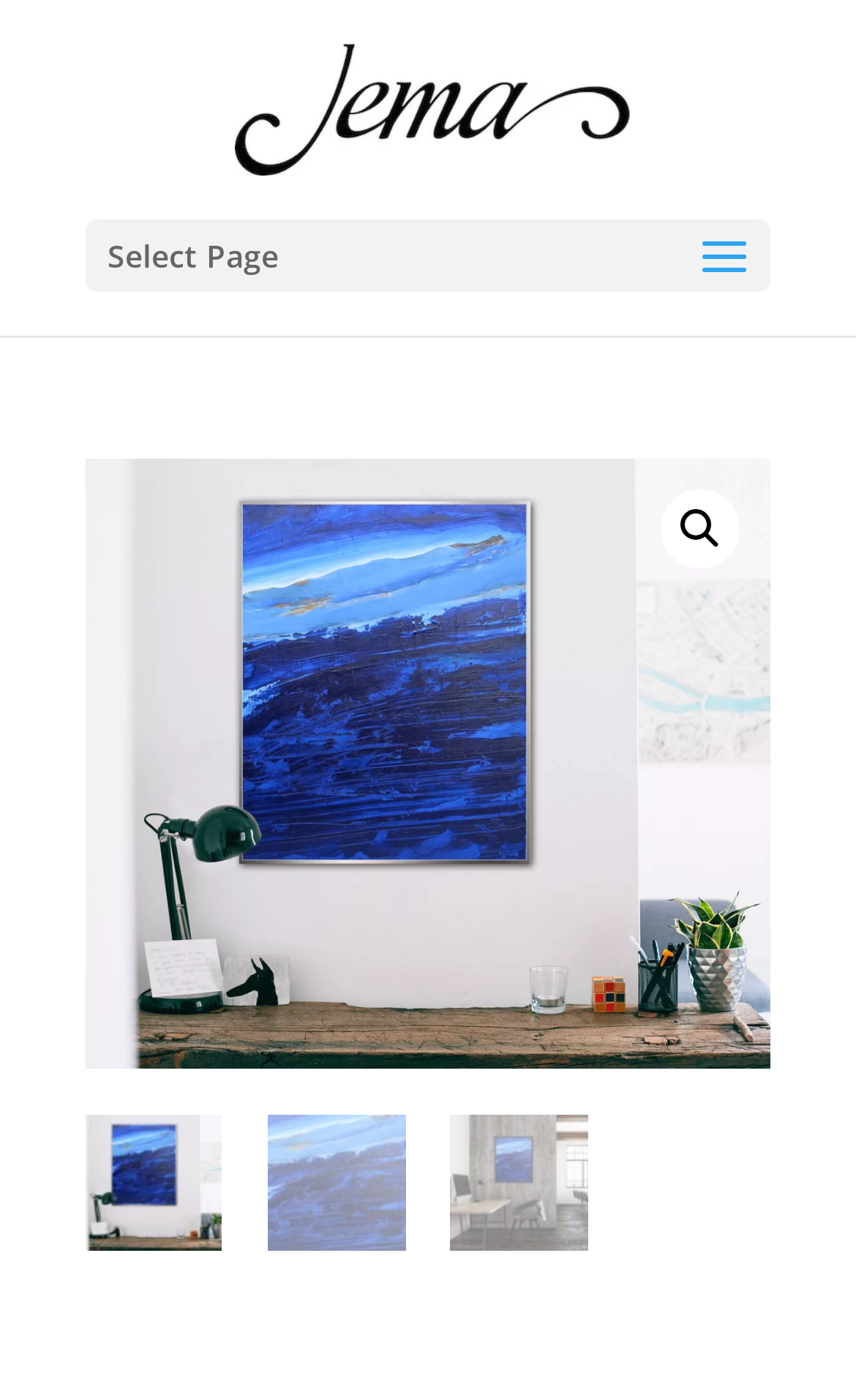Locate the heading on the webpage and return its text.

Celestial Horizon – SOLD